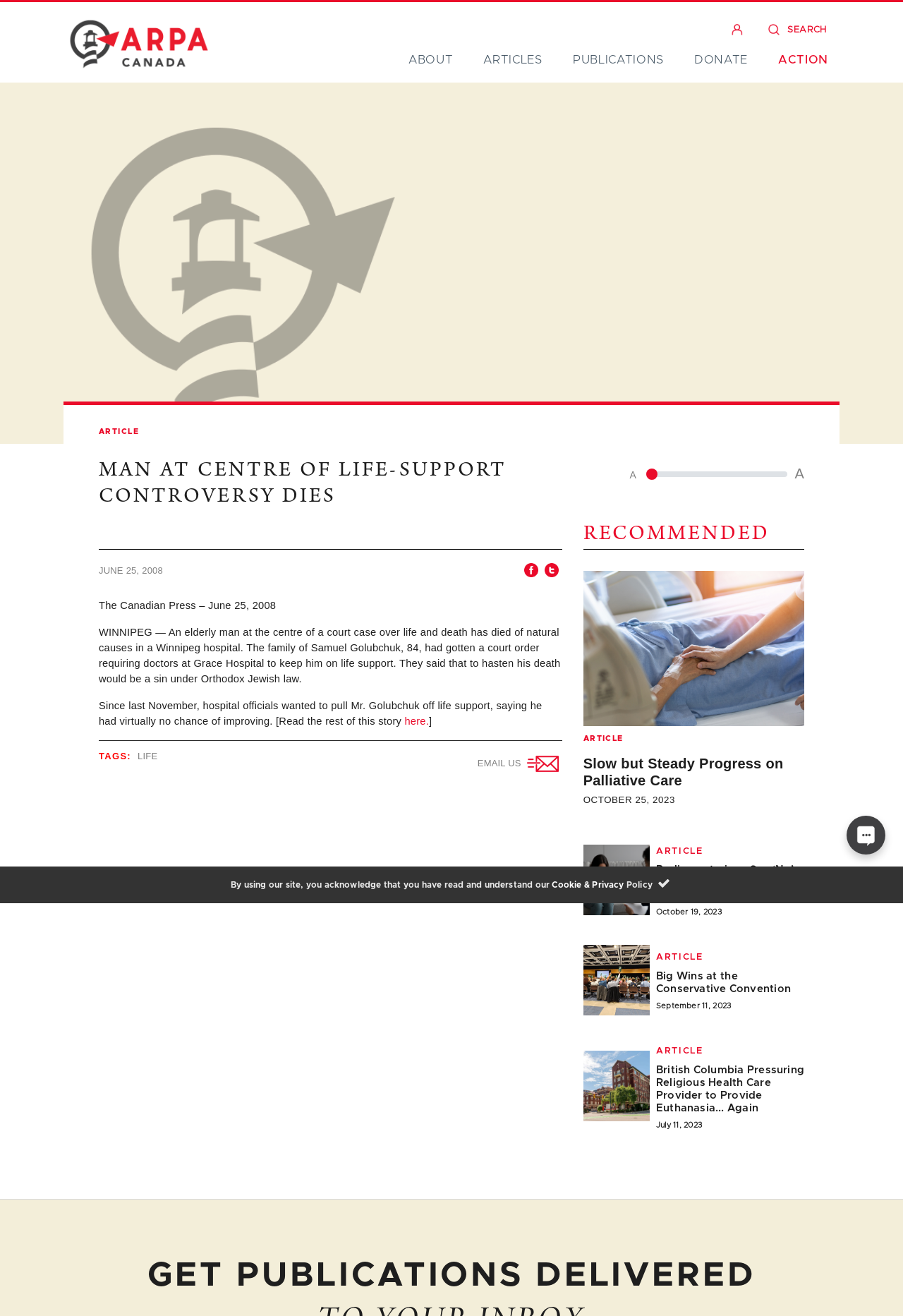Use a single word or phrase to respond to the question:
What is the date of the article 'MAN AT CENTRE OF LIFE-SUPPORT CONTROVERSY DIES'?

June 25, 2008